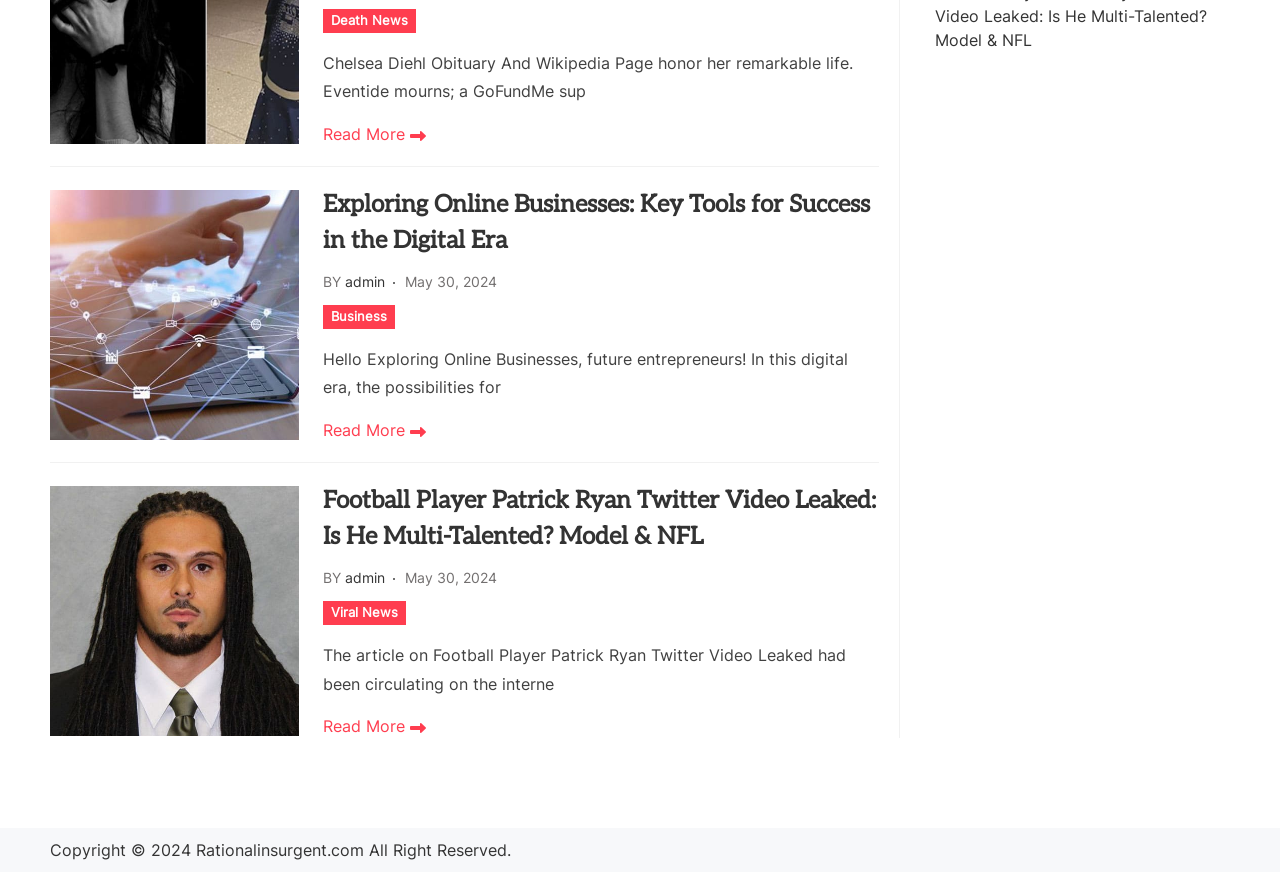Find the bounding box of the UI element described as: "Viral News". The bounding box coordinates should be given as four float values between 0 and 1, i.e., [left, top, right, bottom].

[0.253, 0.69, 0.318, 0.716]